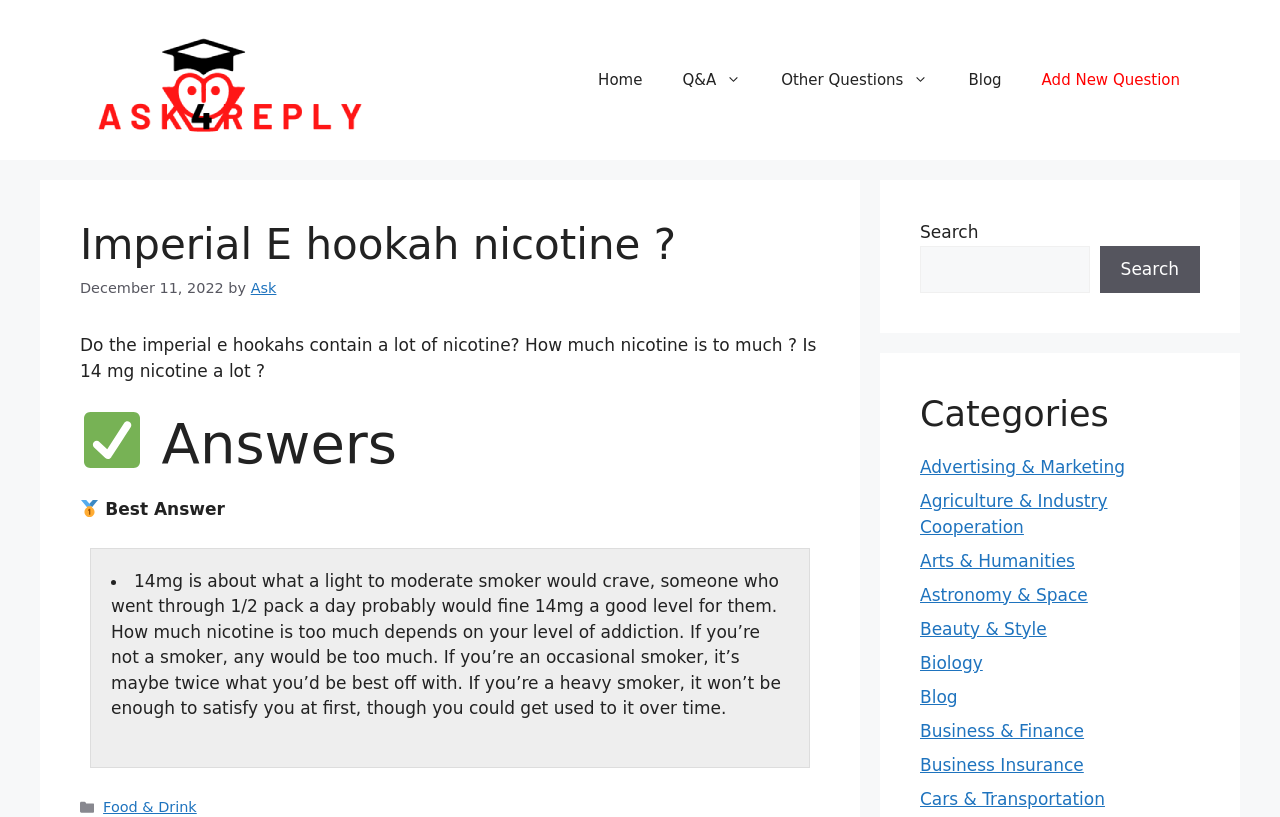Please provide the bounding box coordinates for the element that needs to be clicked to perform the instruction: "Click on Add New Question". The coordinates must consist of four float numbers between 0 and 1, formatted as [left, top, right, bottom].

[0.798, 0.061, 0.938, 0.135]